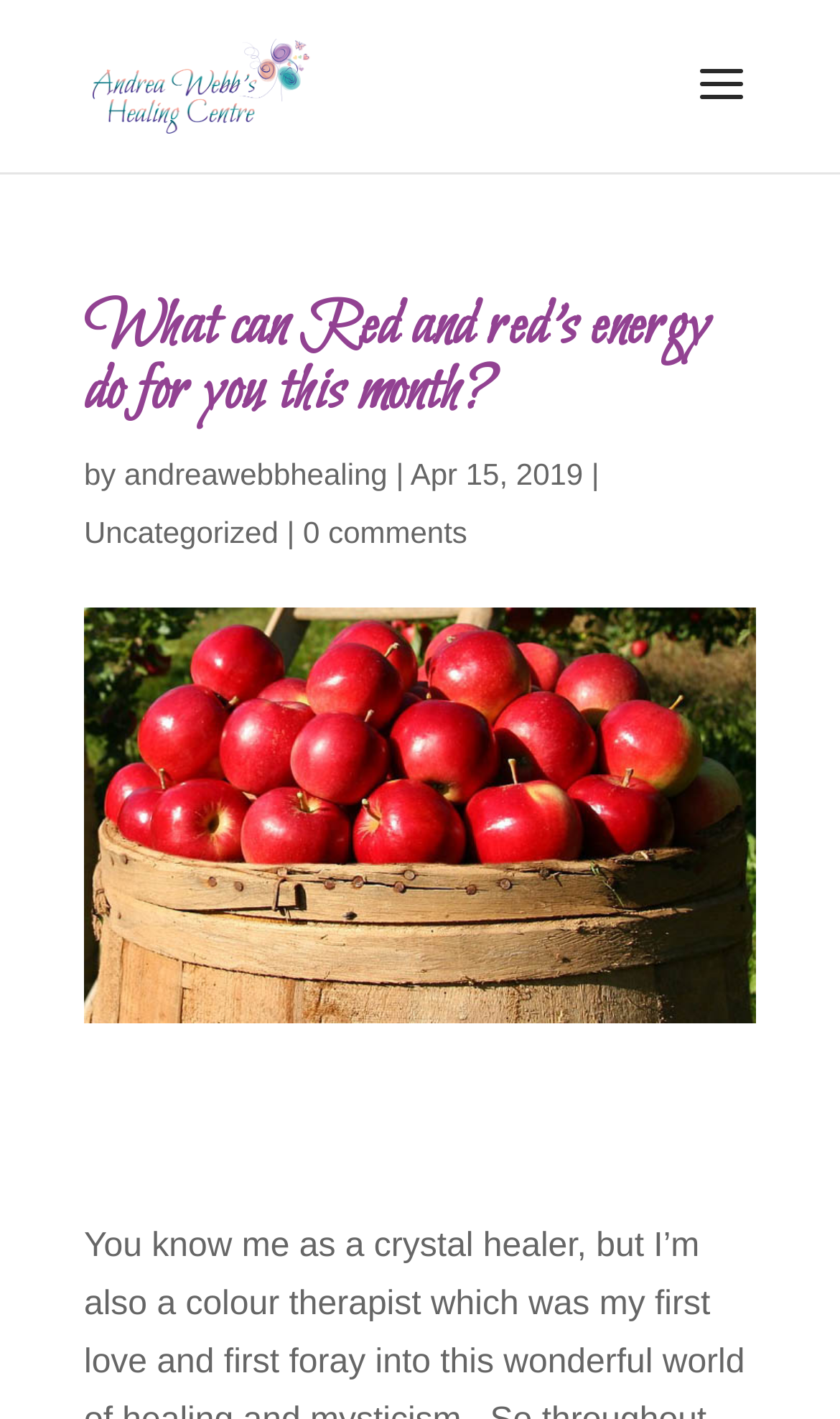When was the article published?
Based on the screenshot, respond with a single word or phrase.

Apr 15, 2019